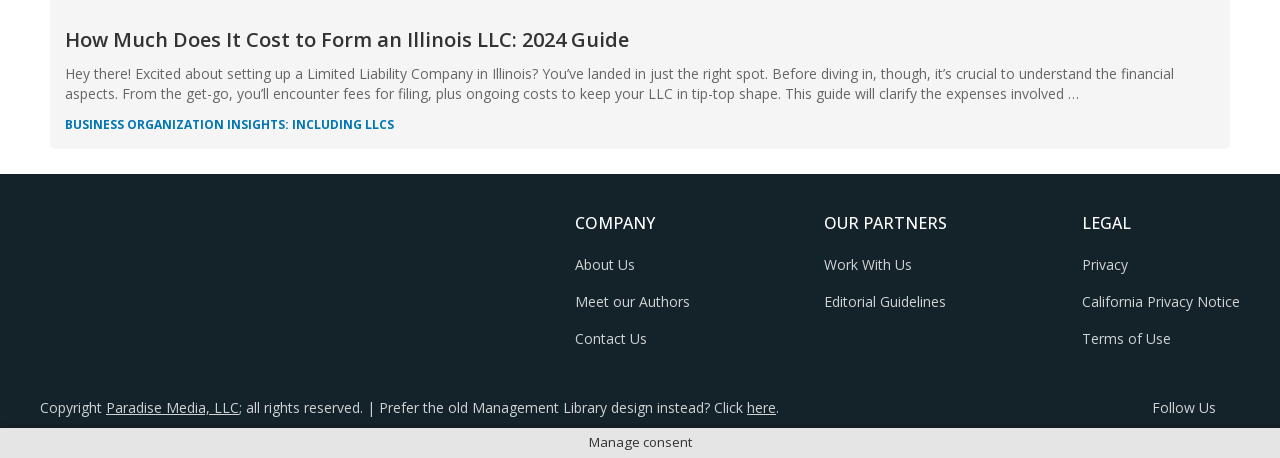Please find the bounding box coordinates of the element that needs to be clicked to perform the following instruction: "Check the terms of use". The bounding box coordinates should be four float numbers between 0 and 1, represented as [left, top, right, bottom].

[0.845, 0.719, 0.915, 0.76]